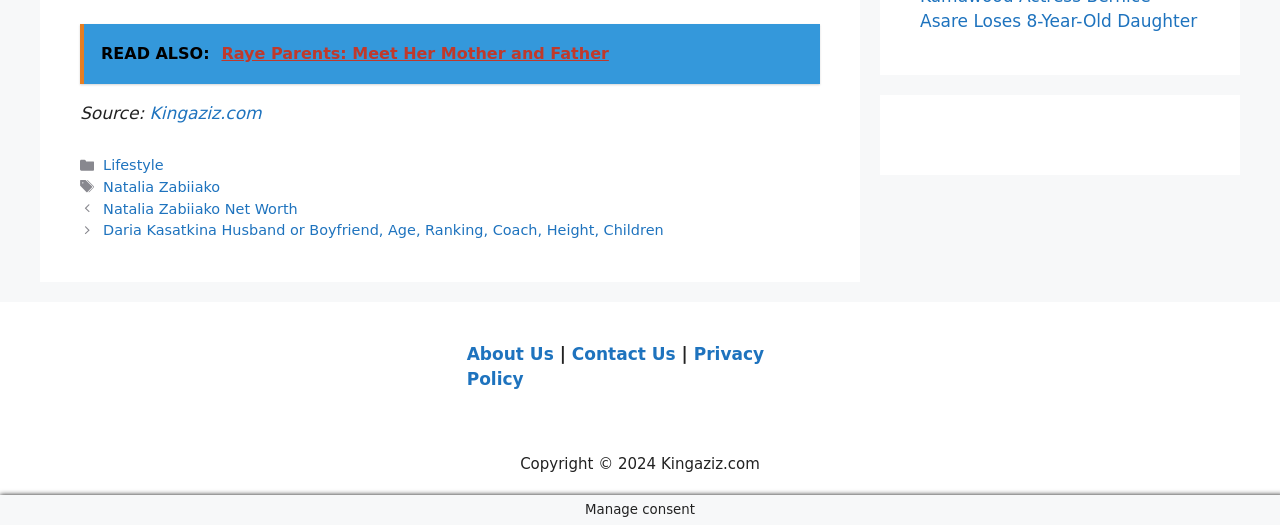Based on the element description: "Lifestyle", identify the bounding box coordinates for this UI element. The coordinates must be four float numbers between 0 and 1, listed as [left, top, right, bottom].

[0.081, 0.3, 0.128, 0.33]